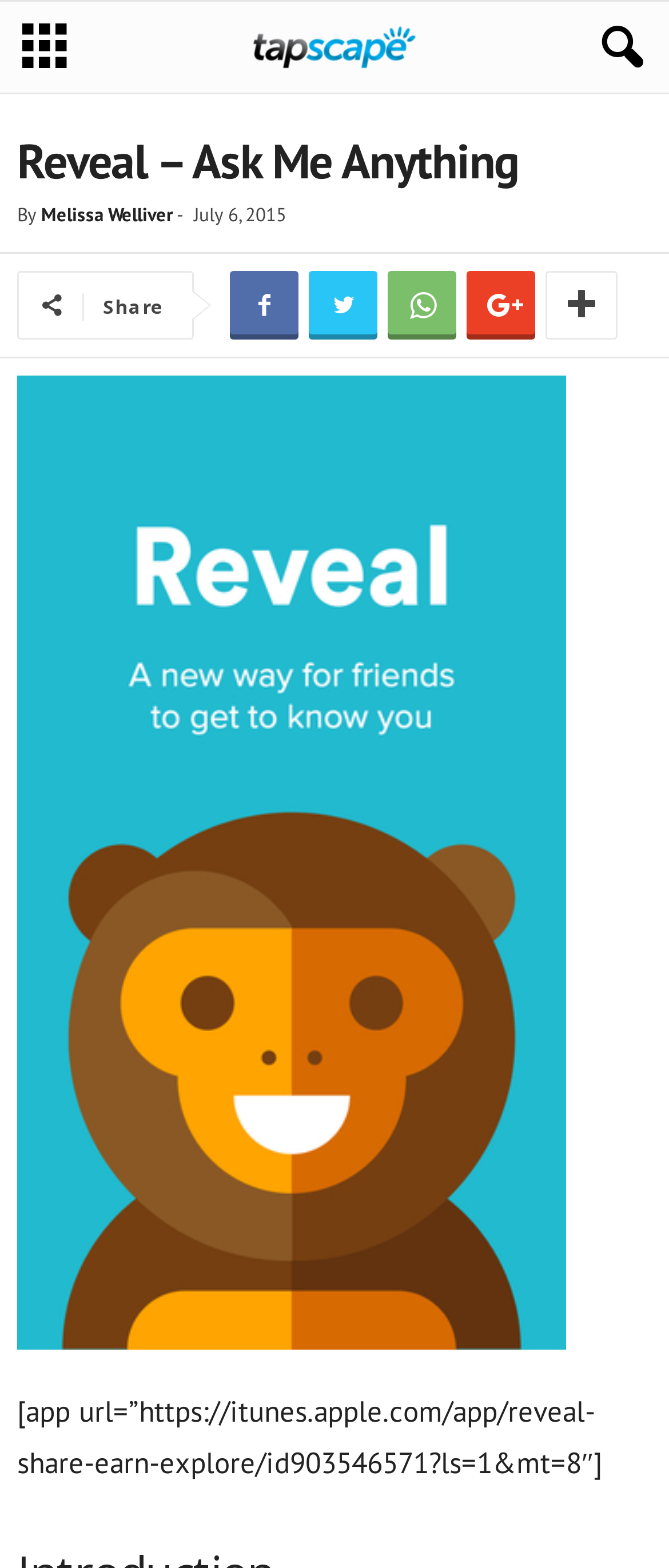Determine and generate the text content of the webpage's headline.

Reveal – Ask Me Anything